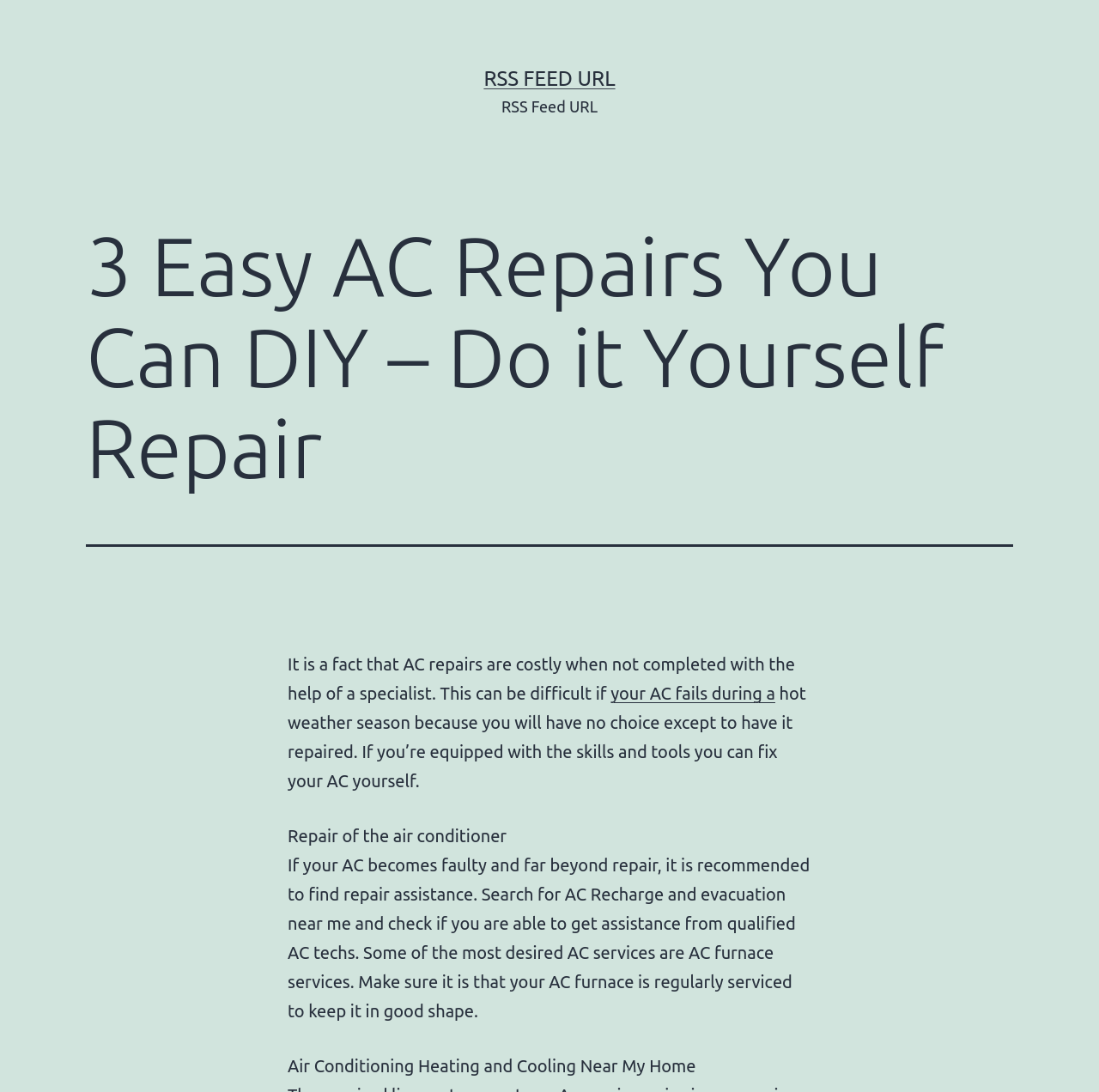Determine the main headline of the webpage and provide its text.

3 Easy AC Repairs You Can DIY – Do it Yourself Repair